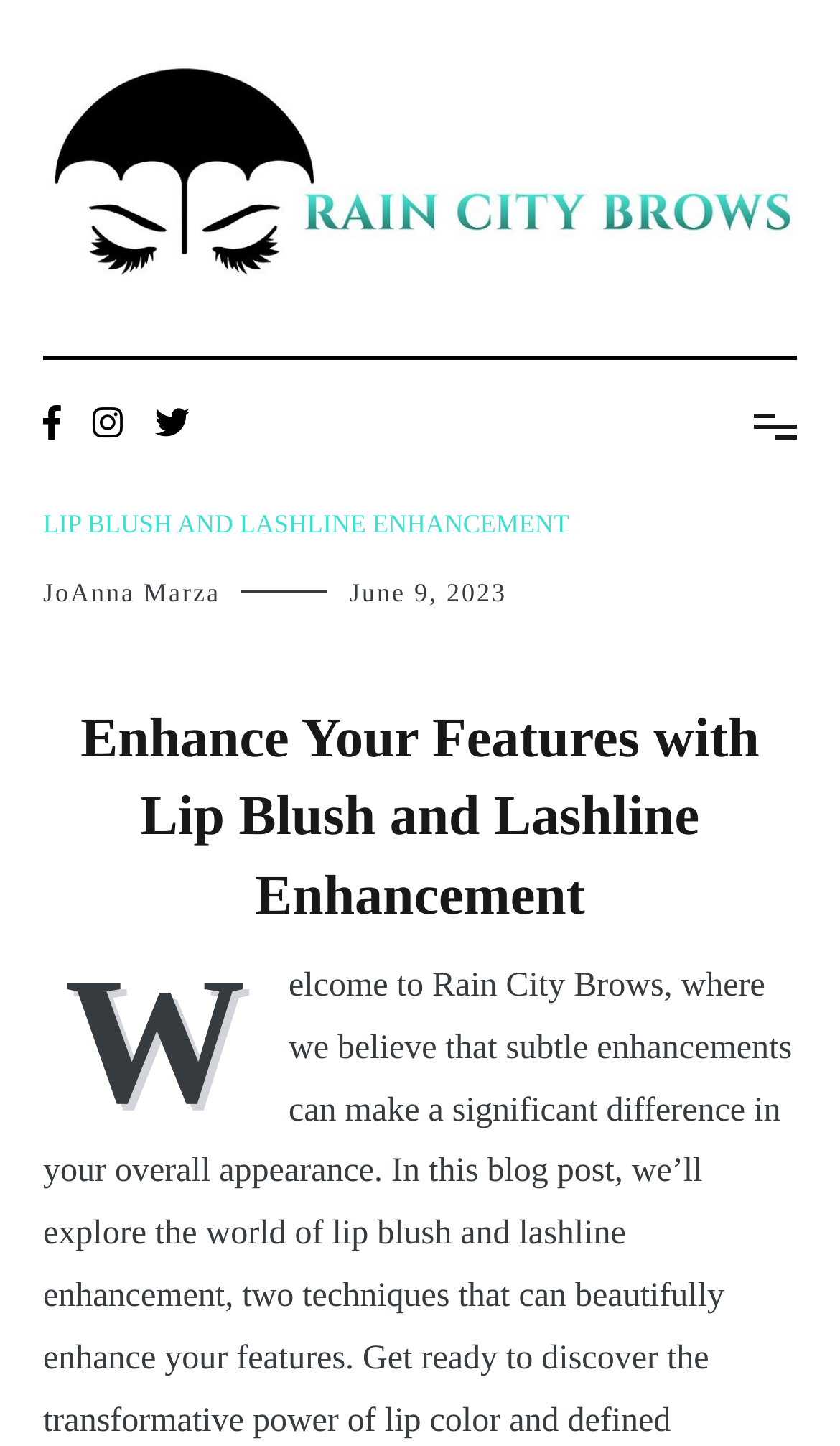Please answer the following question using a single word or phrase: 
How many social media links are there?

3